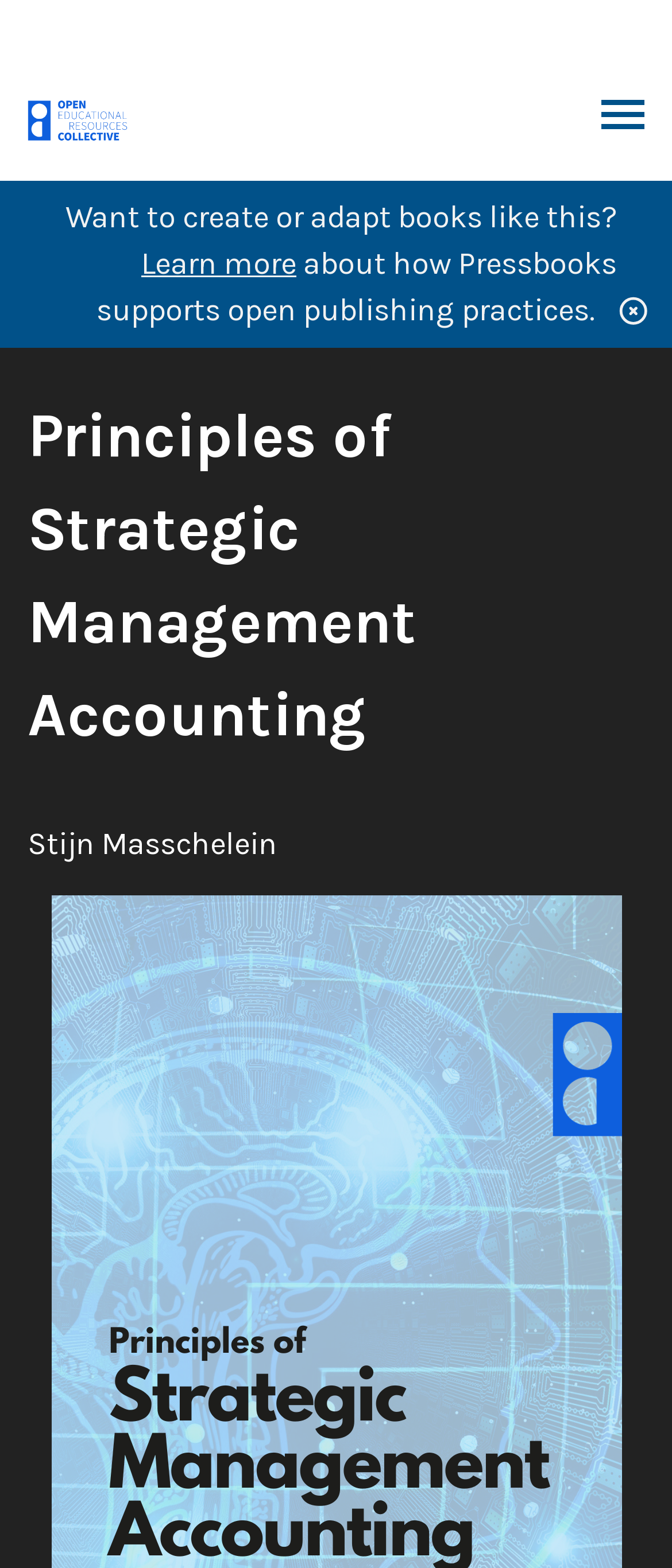Please give a short response to the question using one word or a phrase:
What organization is associated with the logo?

Open Educational Resources Collective